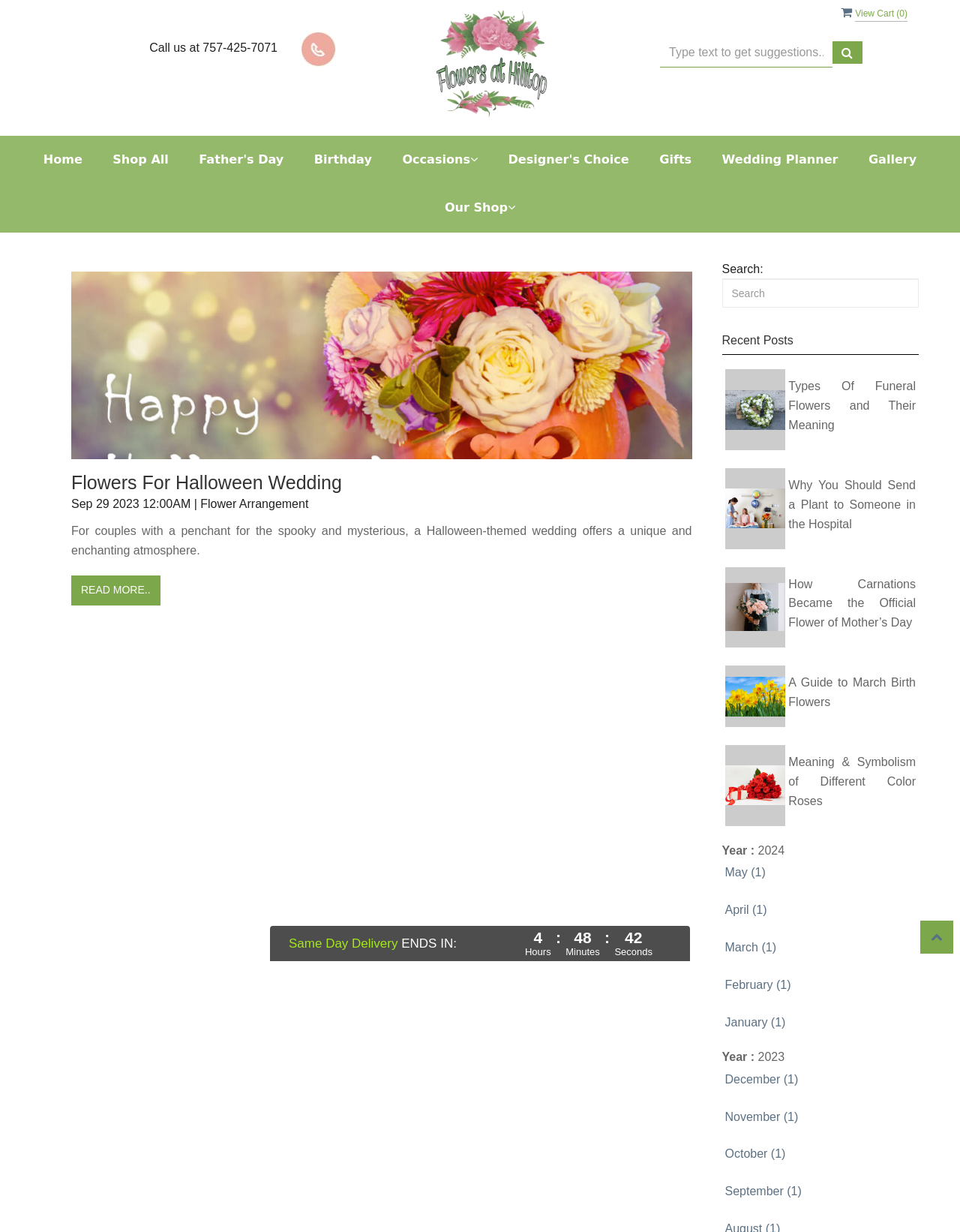From the webpage screenshot, predict the bounding box coordinates (top-left x, top-left y, bottom-right x, bottom-right y) for the UI element described here: parent_node: Flowers For Halloween Wedding

[0.074, 0.22, 0.721, 0.372]